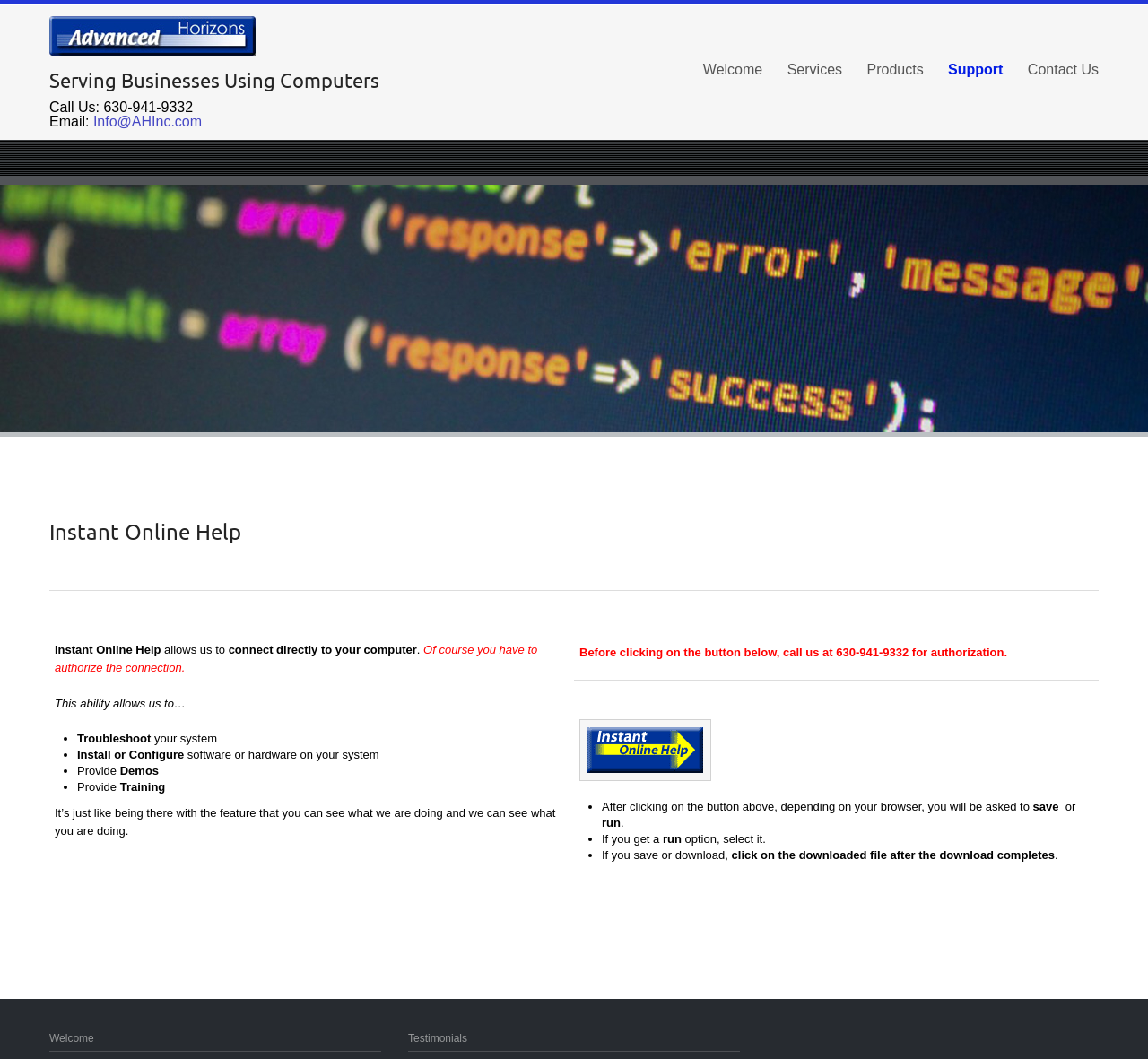Find the bounding box coordinates of the area to click in order to follow the instruction: "Call the phone number".

[0.043, 0.094, 0.168, 0.108]